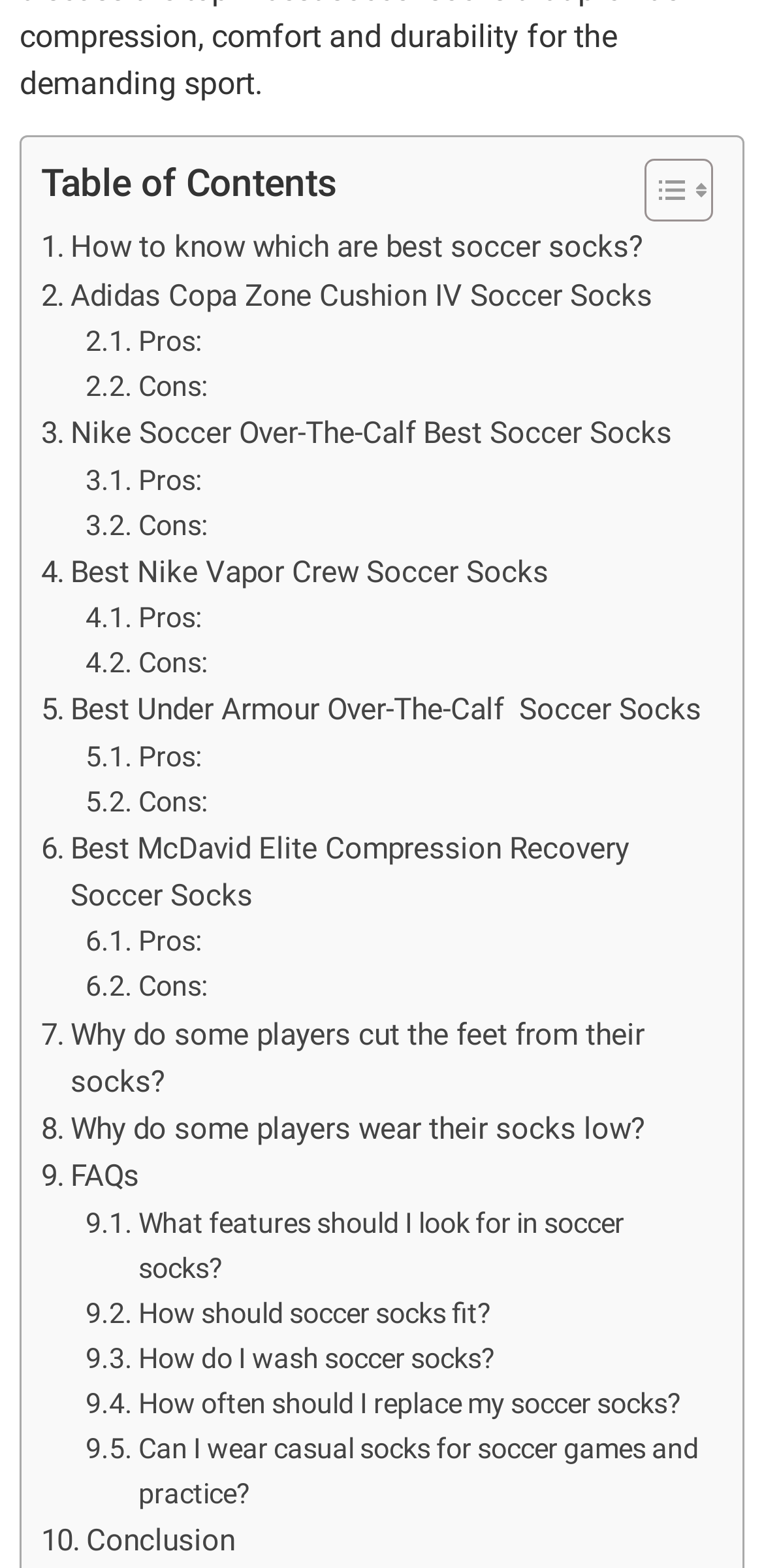Using the webpage screenshot, locate the HTML element that fits the following description and provide its bounding box: "Pros:".

[0.112, 0.292, 0.263, 0.321]